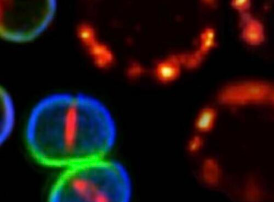Please give a concise answer to this question using a single word or phrase: 
What is the purpose of the EMBO Workshop?

To share insights and foster collaborations